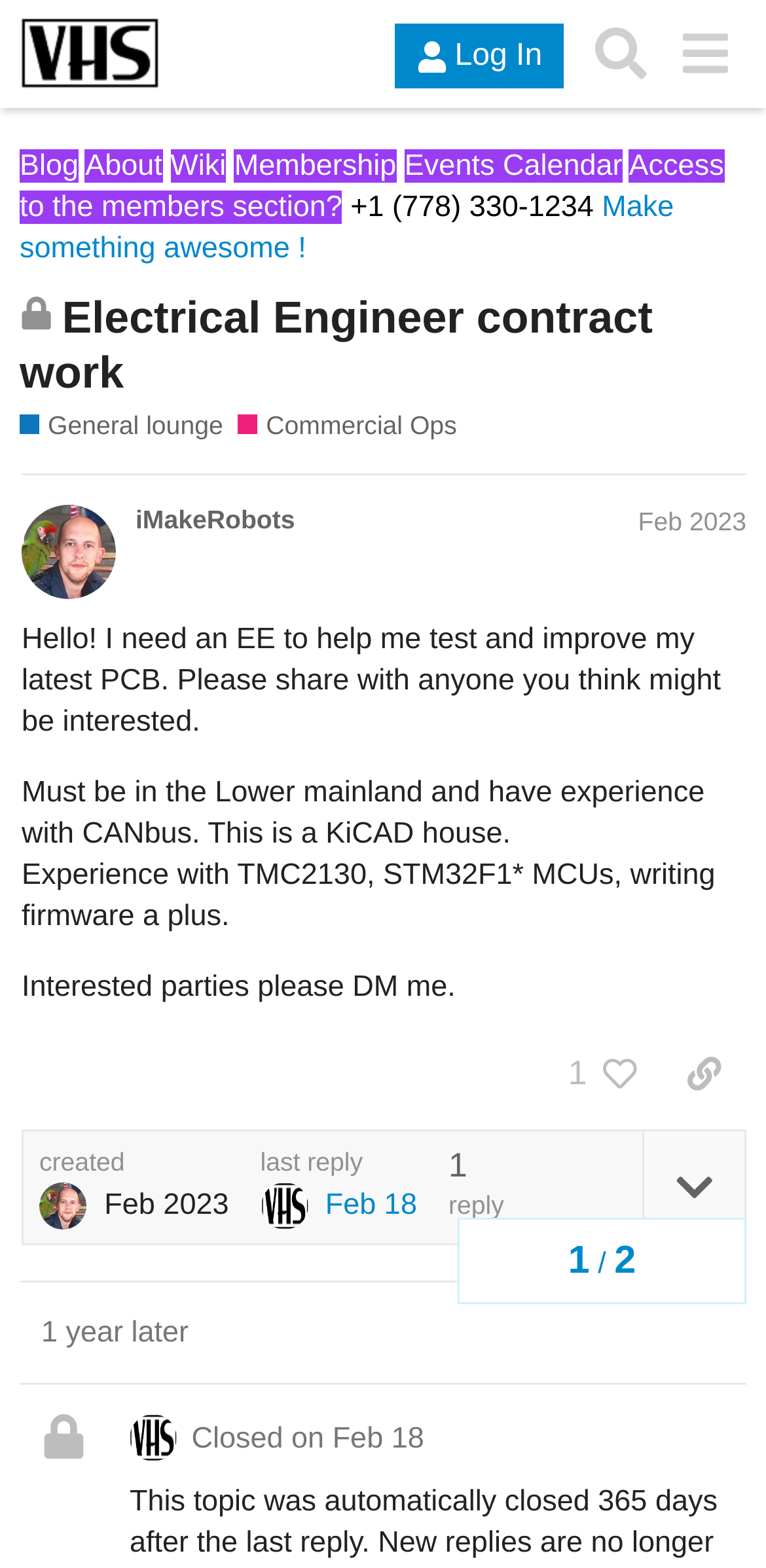Provide a short answer to the following question with just one word or phrase: What is the required experience for the Electrical Engineer contract work?

CANbus and KiCAD